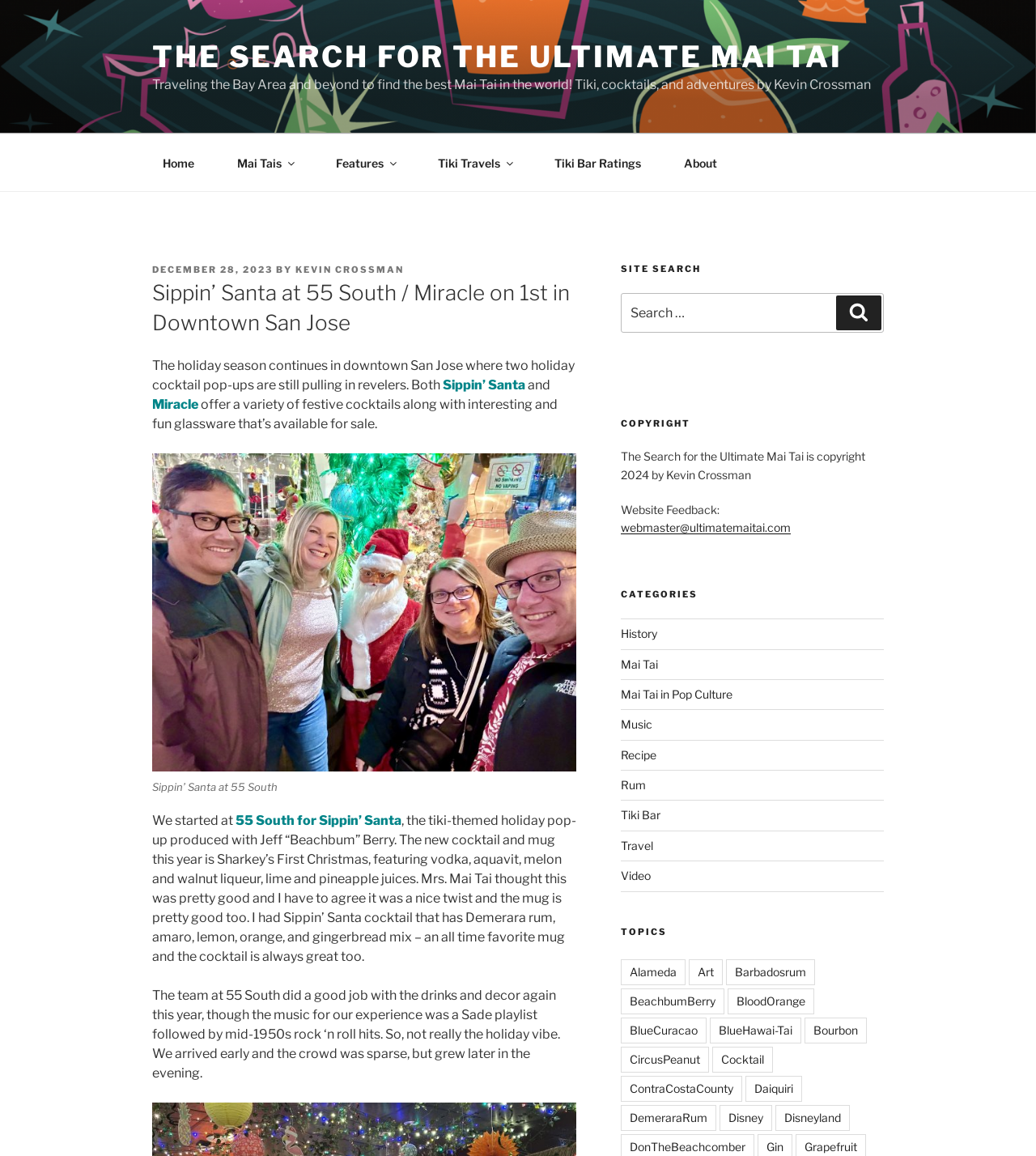Detail the various sections and features present on the webpage.

This webpage is about a blog post titled "Sippin' Santa at 55 South / Miracle on 1st in Downtown San Jose – The Search for the Ultimate Mai Tai". The page has a top menu with links to "Home", "Mai Tais", "Features", "Tiki Travels", "Tiki Bar Ratings", and "About". Below the top menu, there is a header section with a title, a posted date, and the author's name, Kevin Crossman.

The main content of the page is a blog post about the author's experience visiting two holiday cocktail pop-ups, Sippin' Santa and Miracle, in downtown San Jose. The post includes a description of the festive cocktails and glassware available at the pop-ups, as well as the author's thoughts on the drinks and decor. There is also an image with a caption describing Sippin' Santa at 55 South.

On the right side of the page, there are several sections, including a site search bar, a copyright notice, and categories and topics related to the blog post. The categories section has links to "History", "Mai Tai", "Mai Tai in Pop Culture", and other related topics. The topics section has links to specific topics such as "Alameda", "Art", "Barbados rum", and "Beachbum Berry", among others.

Overall, the webpage is a blog post about the author's experience with holiday cocktails and pop-ups, with additional features and links to related topics on the right side of the page.